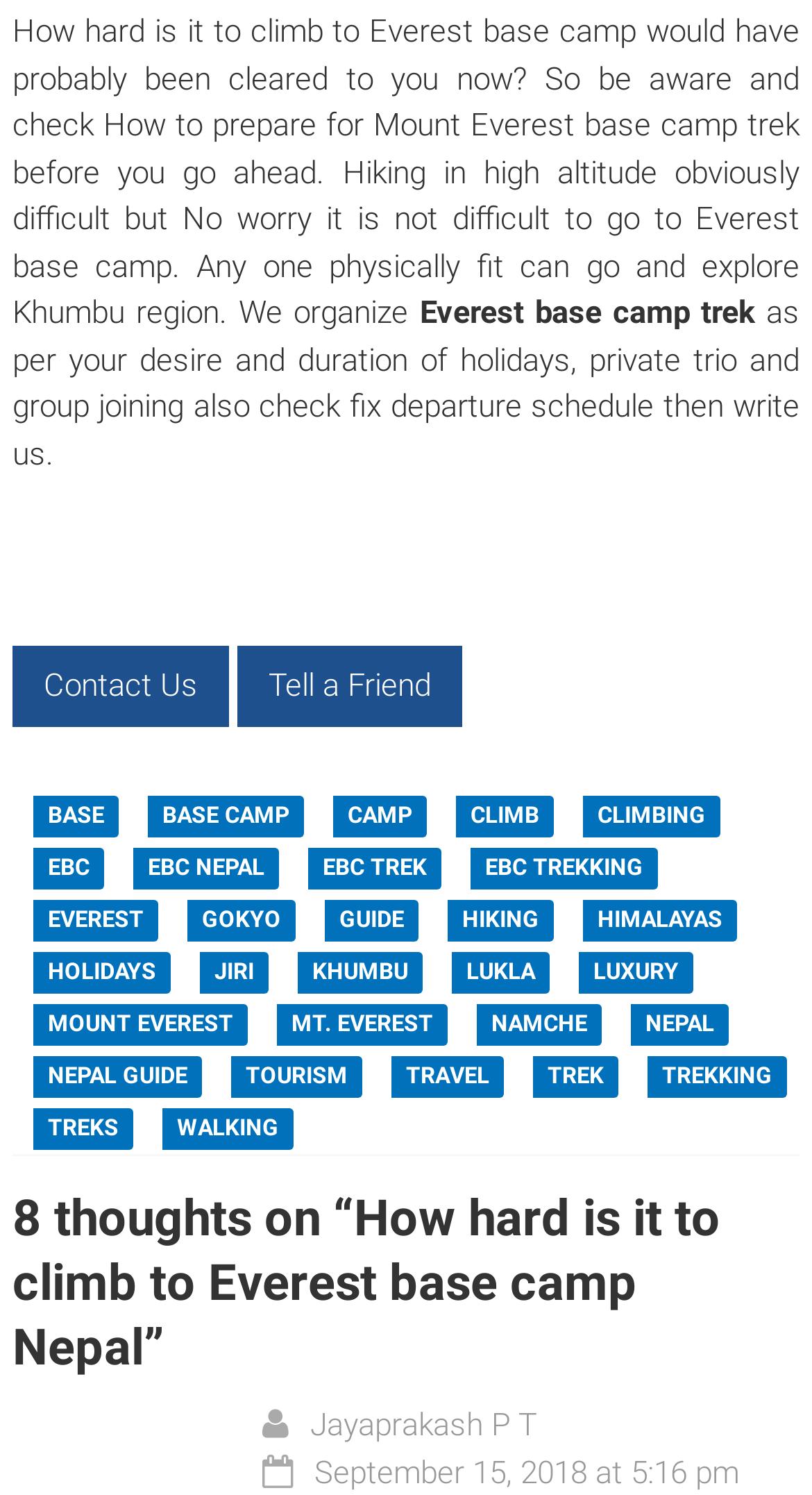From the given element description: "Nepal guide", find the bounding box for the UI element. Provide the coordinates as four float numbers between 0 and 1, in the order [left, top, right, bottom].

[0.041, 0.706, 0.248, 0.734]